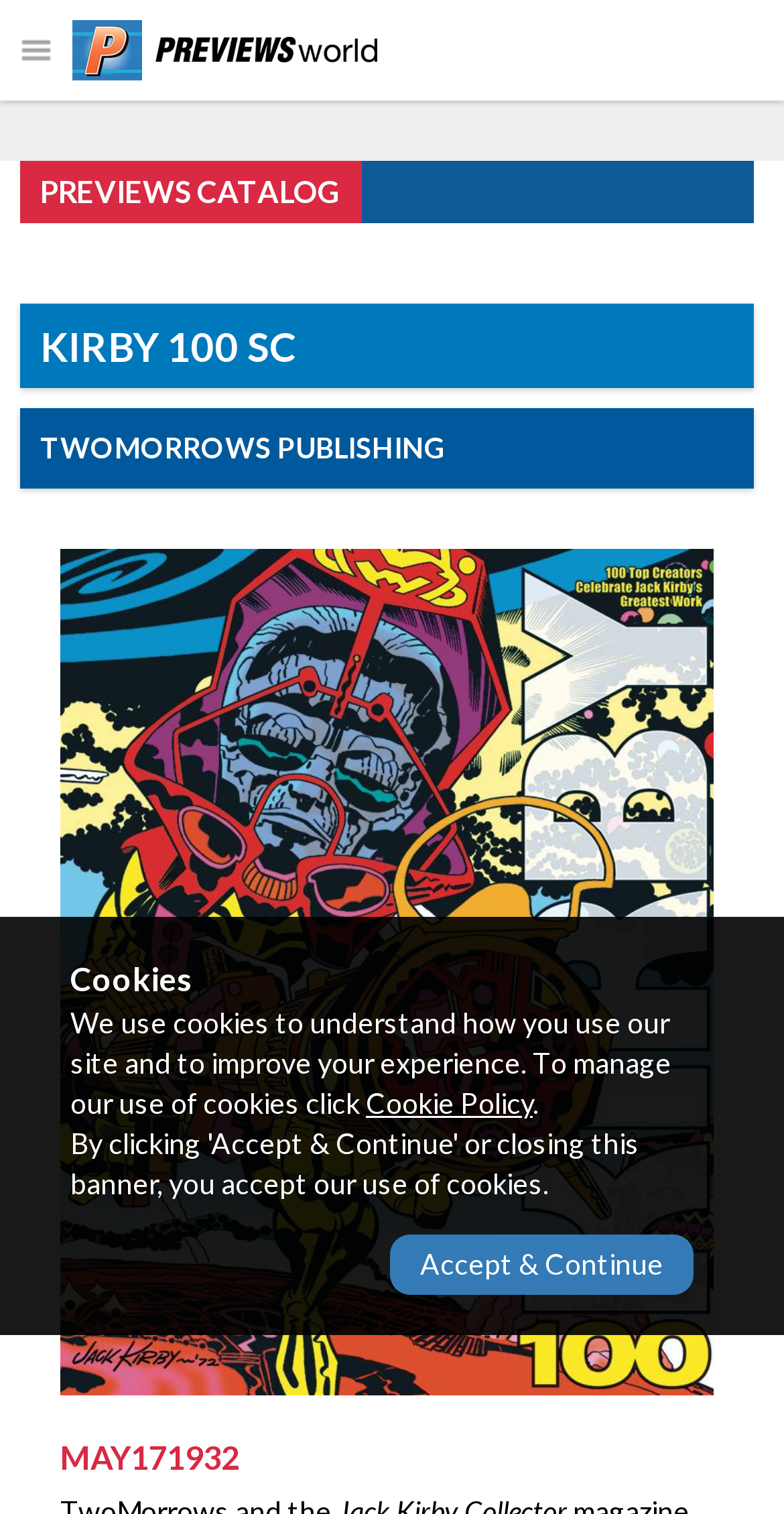Provide an in-depth caption for the elements present on the webpage.

The webpage appears to be a product page for a comic book or graphic novel, specifically "KIRBY 100 SC". At the top left corner, there is a mobile menu toggle icon and a mobile logo. Below the logo, there is a link to the "PREVIEWS CATALOG". 

The main content of the page is focused on the product, with a large heading "KIRBY 100 SC" at the top. Below the heading, there is a text "TWOMORROWS PUBLISHING", indicating the publisher of the product. 

To the right of the publisher's name, there is a link to the product itself, "KIRBY 100 SC", which is accompanied by an image of the product. The image takes up a significant portion of the page, spanning from the top to the bottom. 

At the bottom left corner of the page, there is a text "MAY171932", which appears to be a product code or identifier. 

In the bottom right corner, there is a notice about cookies, which informs users that the site uses cookies to improve their experience. There is a link to the "Cookie Policy" and a button to "Accept & Continue".